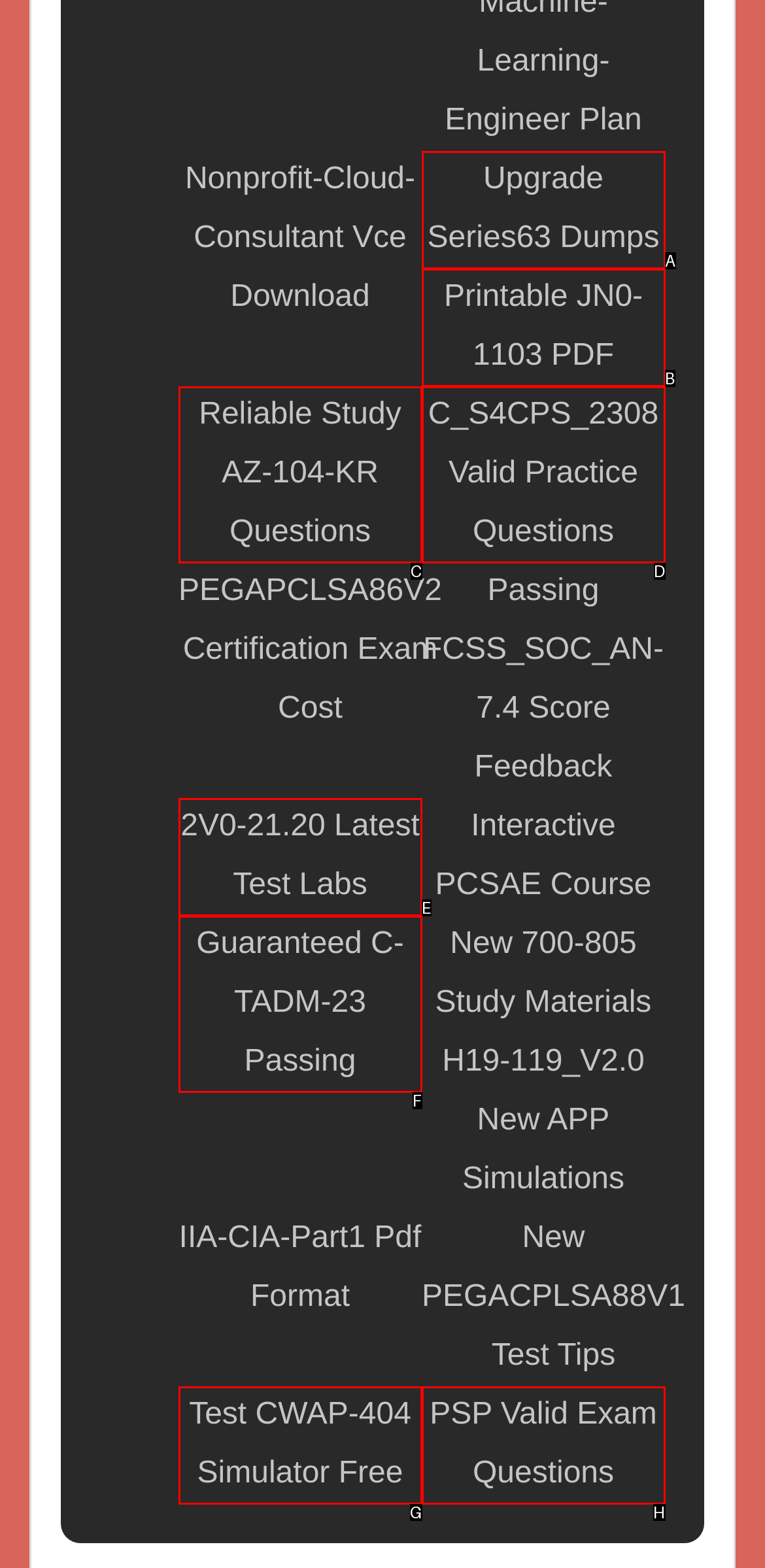Identify the HTML element that best fits the description: Upgrade Series63 Dumps. Respond with the letter of the corresponding element.

A